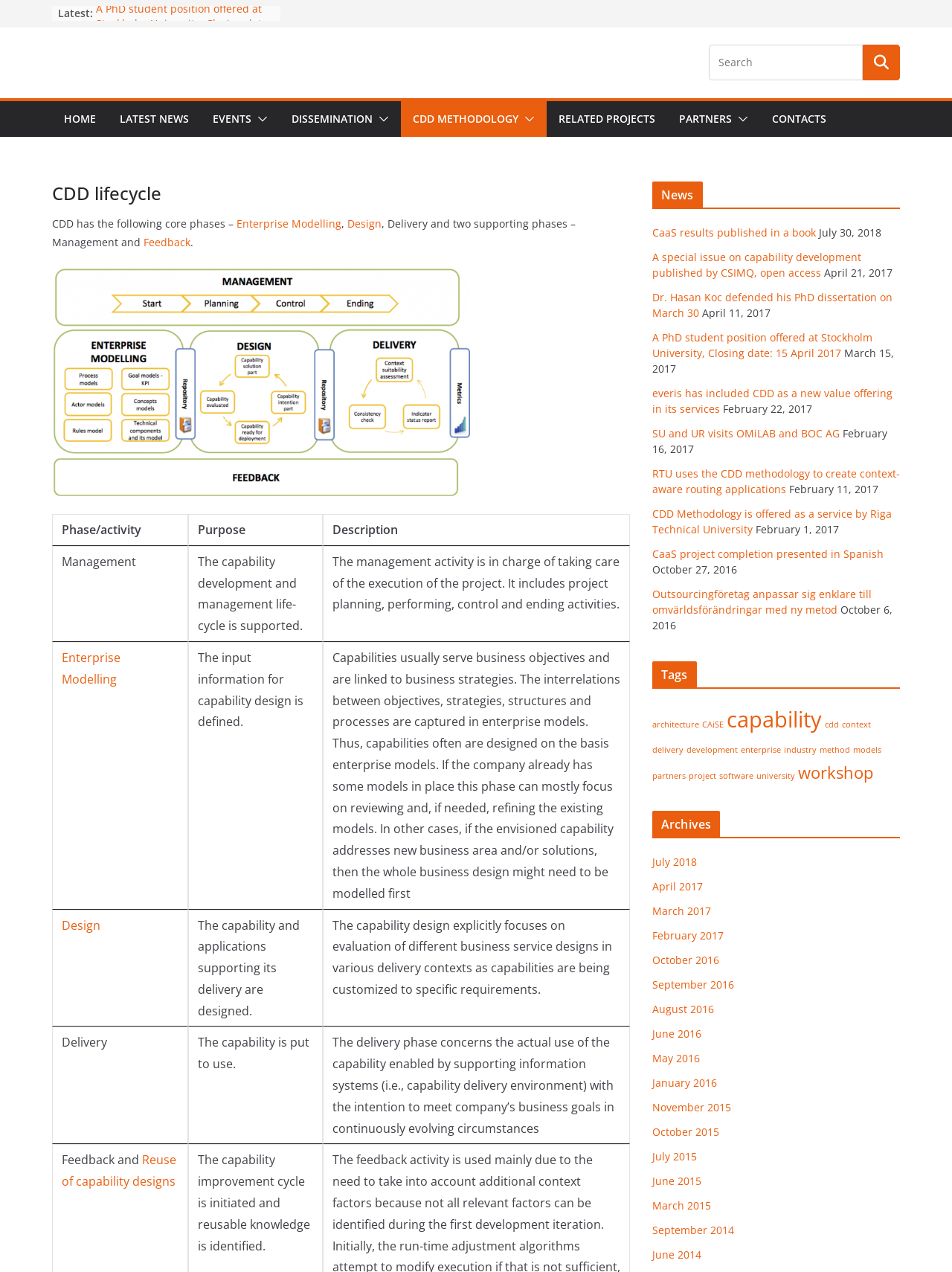Analyze the image and deliver a detailed answer to the question: What is the title of the first news item?

The first news item on the webpage is titled 'A PhD student position offered at Stockholm University, Closing date: 15 April 2017', which indicates that a PhD student position was offered at Stockholm University with a closing date of April 15, 2017.